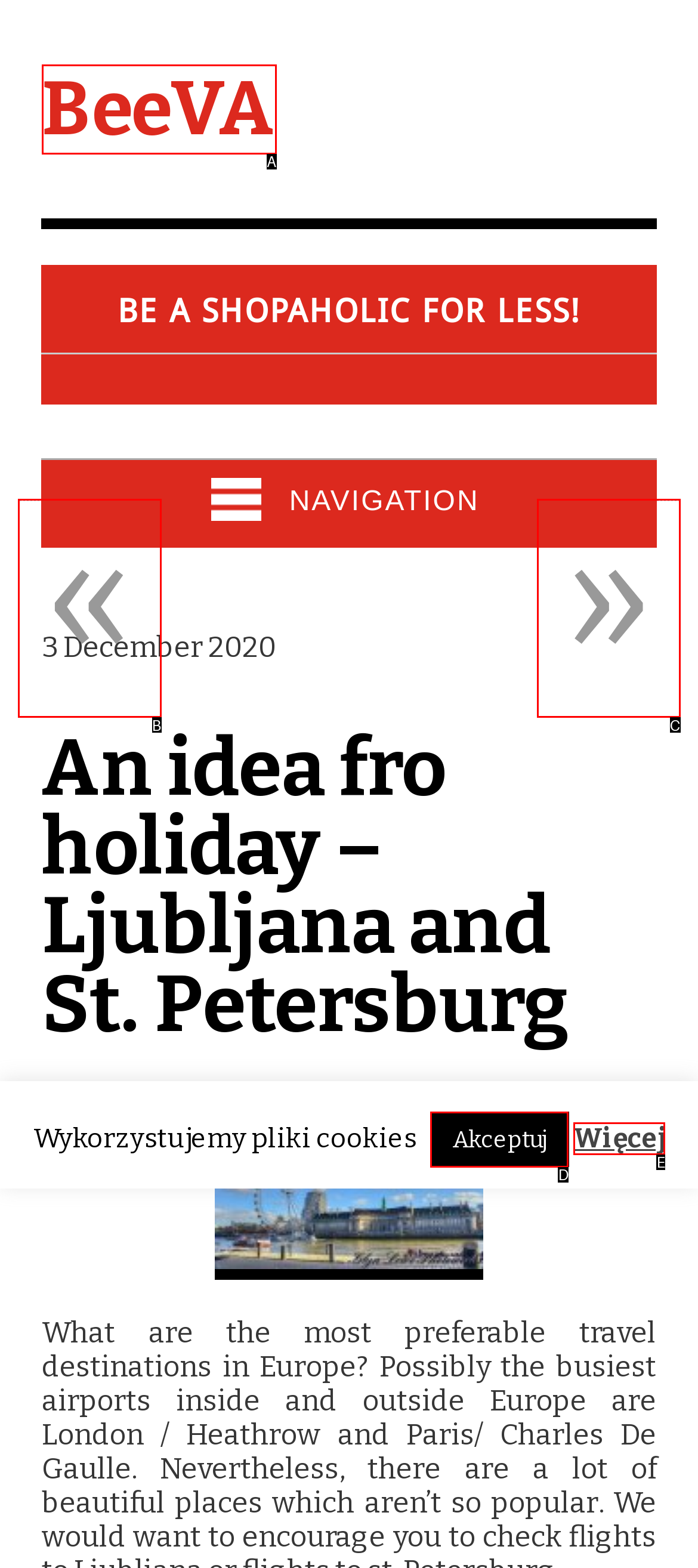Using the given description: «, identify the HTML element that corresponds best. Answer with the letter of the correct option from the available choices.

B